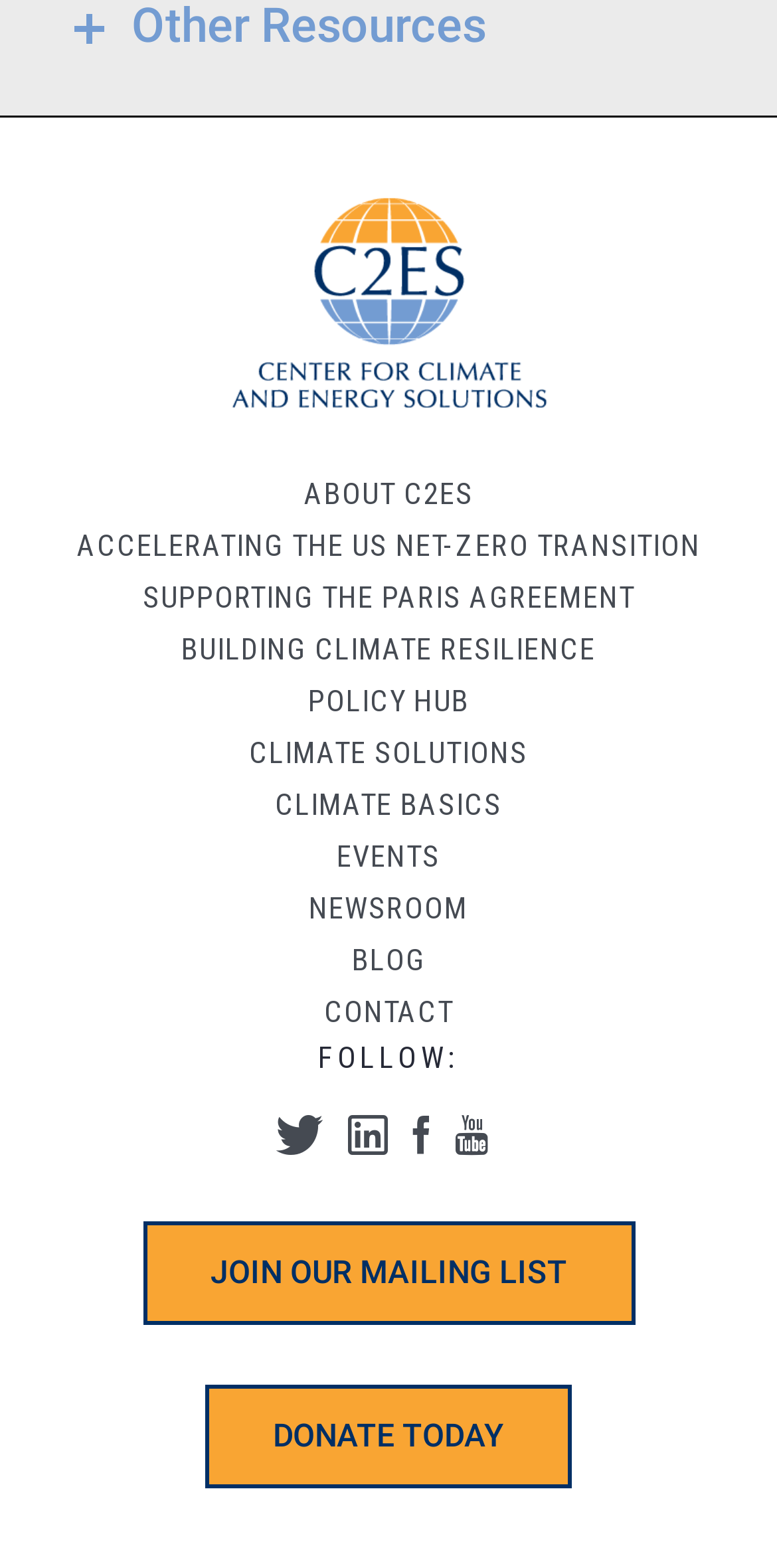What is the theme of the webpage?
Look at the image and answer the question using a single word or phrase.

Climate